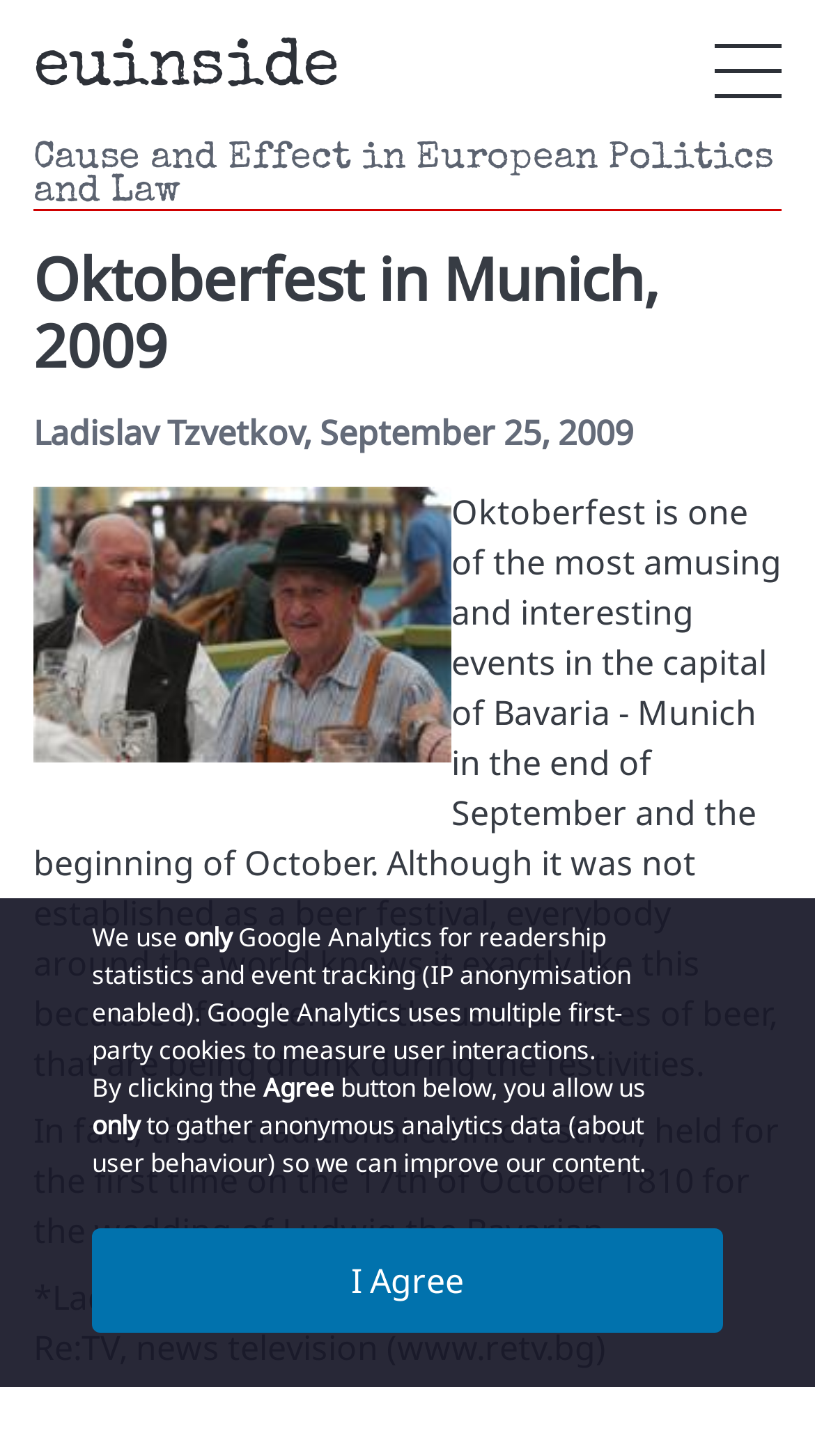Detail the webpage's structure and highlights in your description.

The webpage is about Oktoberfest in Munich, with a focus on the event's history and significance. At the top, there is a navigation section with a toggle button and a link to "euinside". Below this, there are three headings: "Cause and Effect in European Politics and Law", "Oktoberfest in Munich, 2009", and "Ladislav Tzvetkov, September 25, 2009". 

The main content of the page is a descriptive text about Oktoberfest, which is divided into three paragraphs. The first paragraph explains that Oktoberfest is an amusing and interesting event in Munich, known for the large amount of beer consumed during the festivities. The second paragraph provides more information about the festival's origins, stating that it was first held in 1810 for the wedding of Ludwig the Bavarian. The third paragraph is a brief note about the author, Ladislav Tsvetkov, who is a journalist.

On the right side of the page, there is a section with several lines of text and a button. This section appears to be related to Google Analytics and event tracking, with an option to agree to the gathering of anonymous analytics data to improve the content. The button at the bottom of this section is labeled "I Agree".